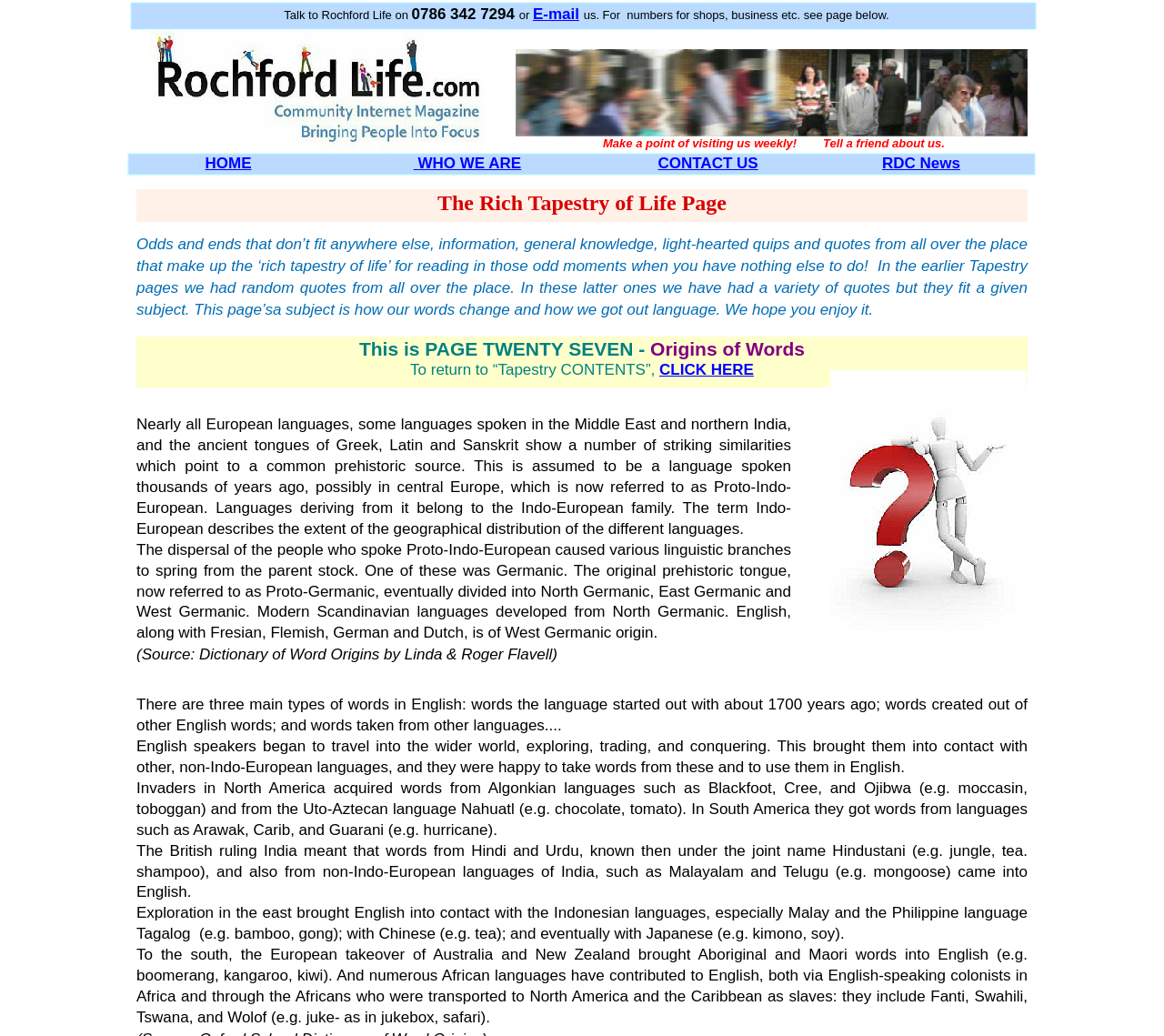Extract the bounding box coordinates for the described element: "WHO WE ARE". The coordinates should be represented as four float numbers between 0 and 1: [left, top, right, bottom].

[0.355, 0.149, 0.448, 0.166]